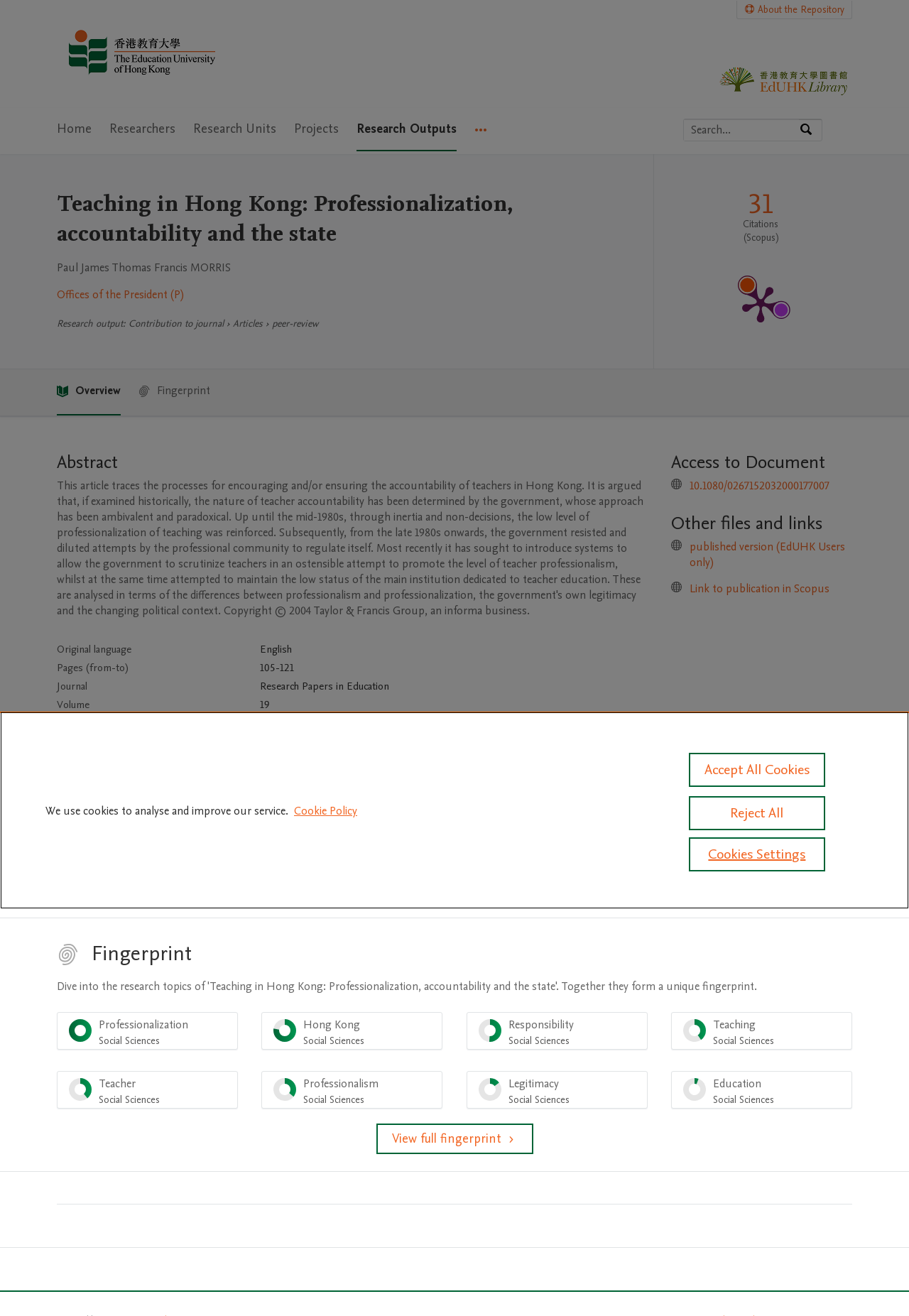Please specify the coordinates of the bounding box for the element that should be clicked to carry out this instruction: "Go to EdUHK Research Repository Home". The coordinates must be four float numbers between 0 and 1, formatted as [left, top, right, bottom].

[0.062, 0.015, 0.25, 0.067]